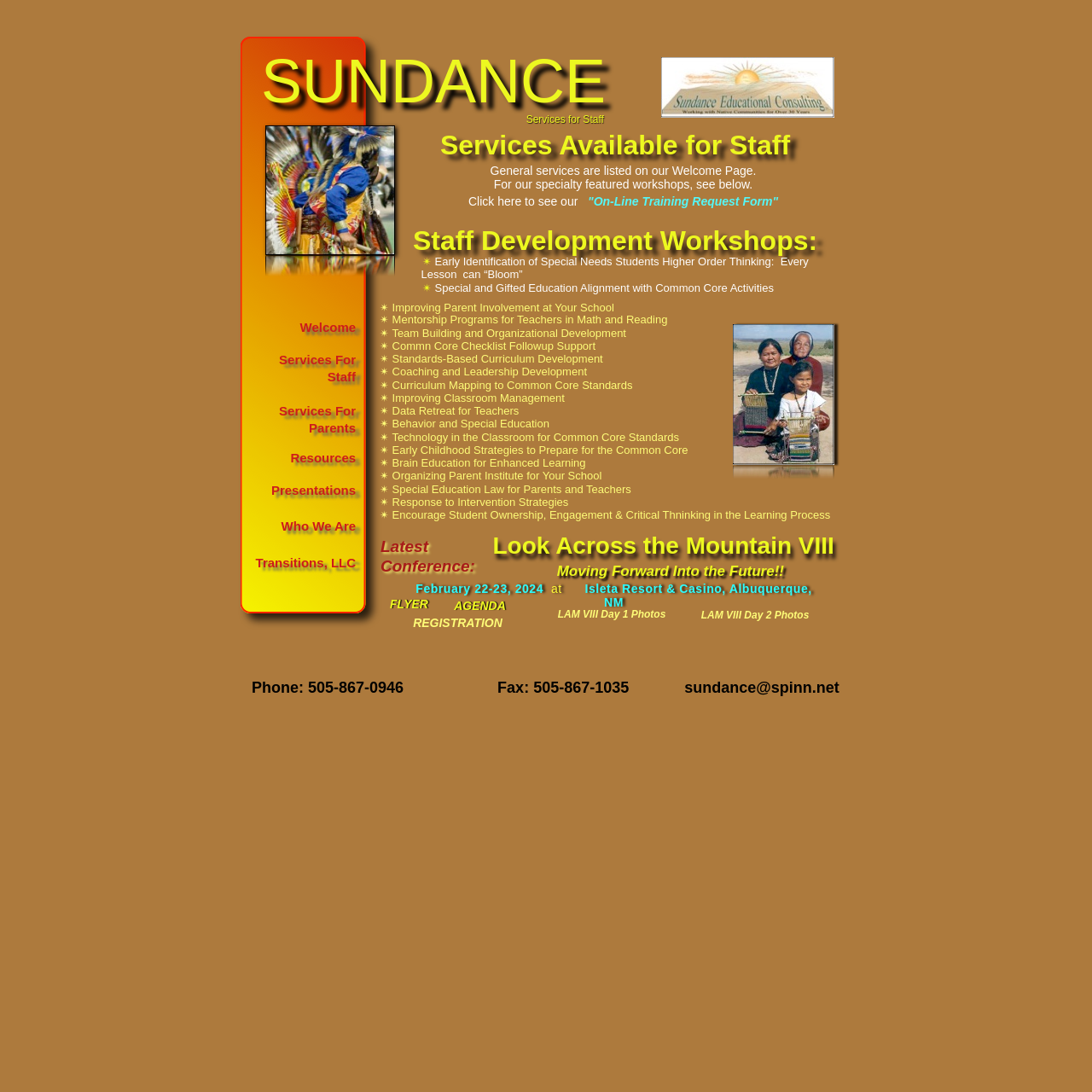Where is the next conference being held?
Answer the question with as much detail as you can, using the image as a reference.

The webpage mentions the details of the next conference, including the location which is 'Isleta Resort & Casino, Albuquerque, NM'.